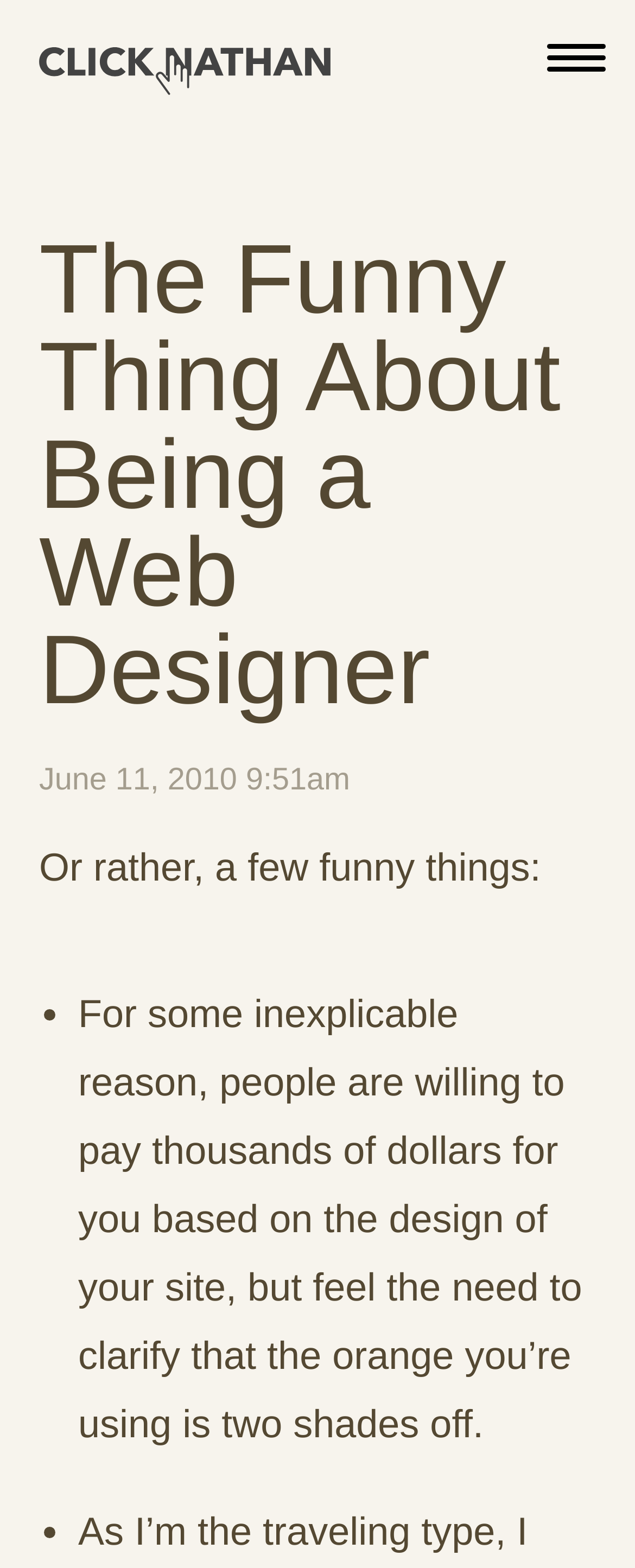Use a single word or phrase to answer the following:
What is the topic of the article?

Web design